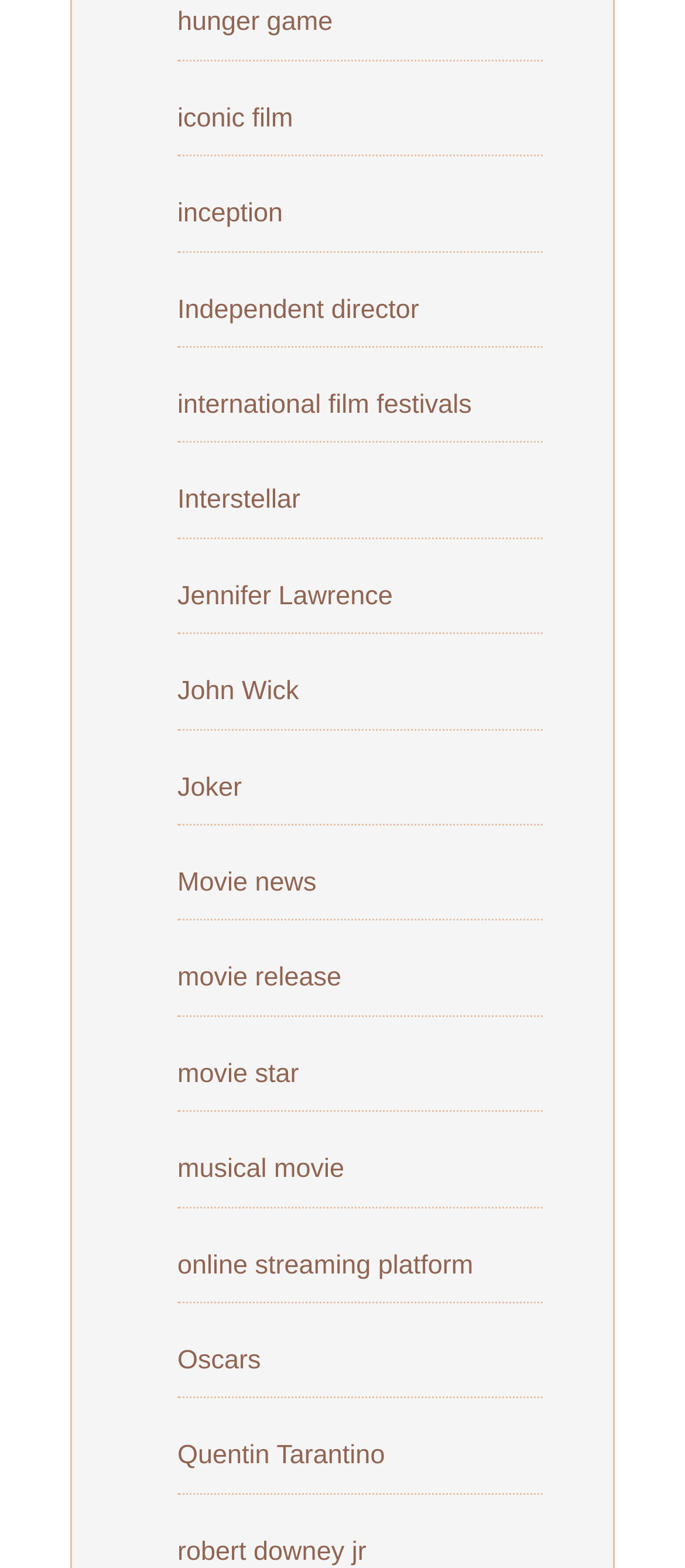Please answer the following question using a single word or phrase: 
What is the vertical position of the 'Oscars' link relative to the 'Movie news' link?

Above